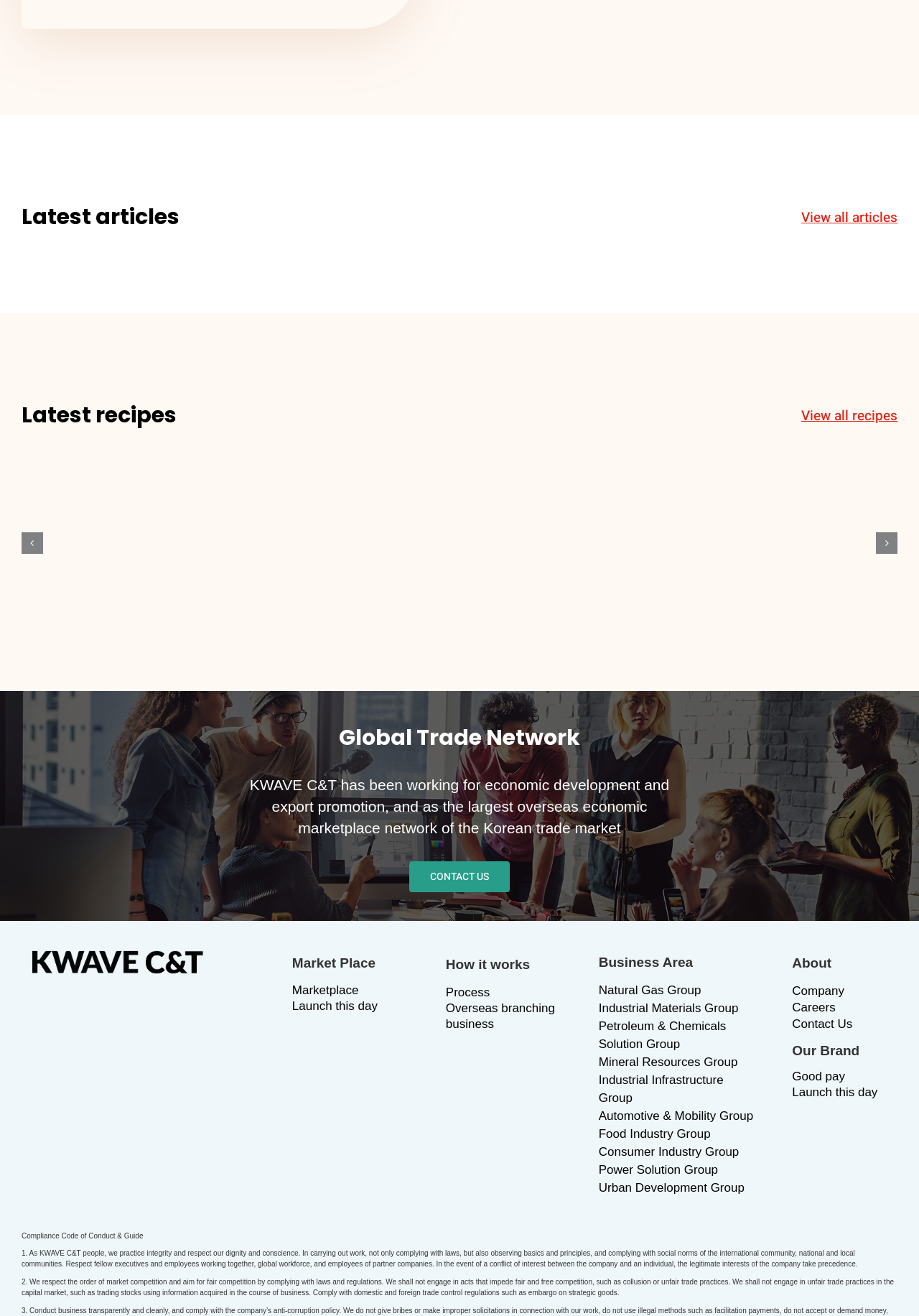Determine the bounding box coordinates of the region to click in order to accomplish the following instruction: "View all articles". Provide the coordinates as four float numbers between 0 and 1, specifically [left, top, right, bottom].

[0.872, 0.158, 0.977, 0.173]